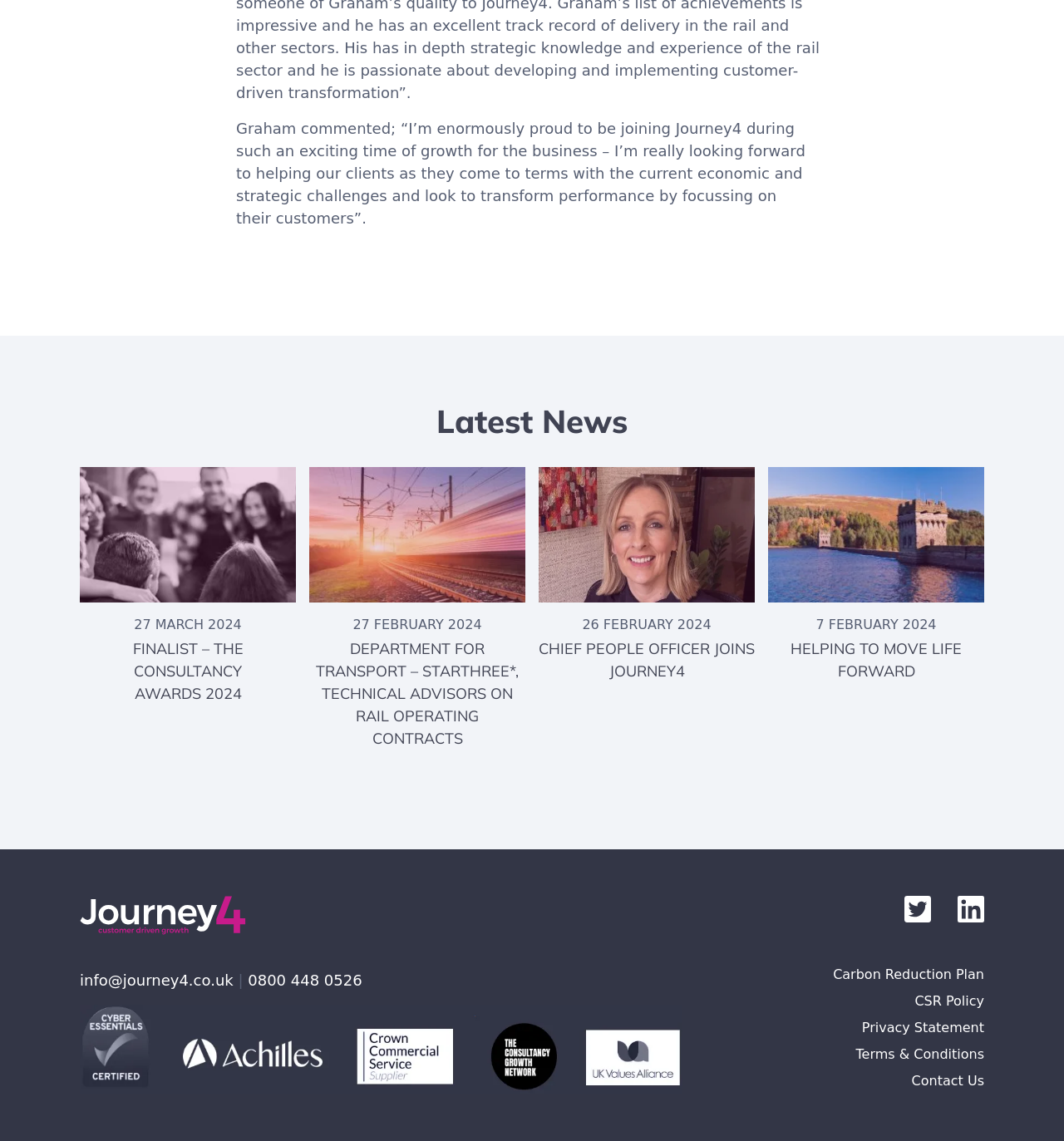What social media platforms are available?
Observe the image and answer the question with a one-word or short phrase response.

Twitter, LinkedIn